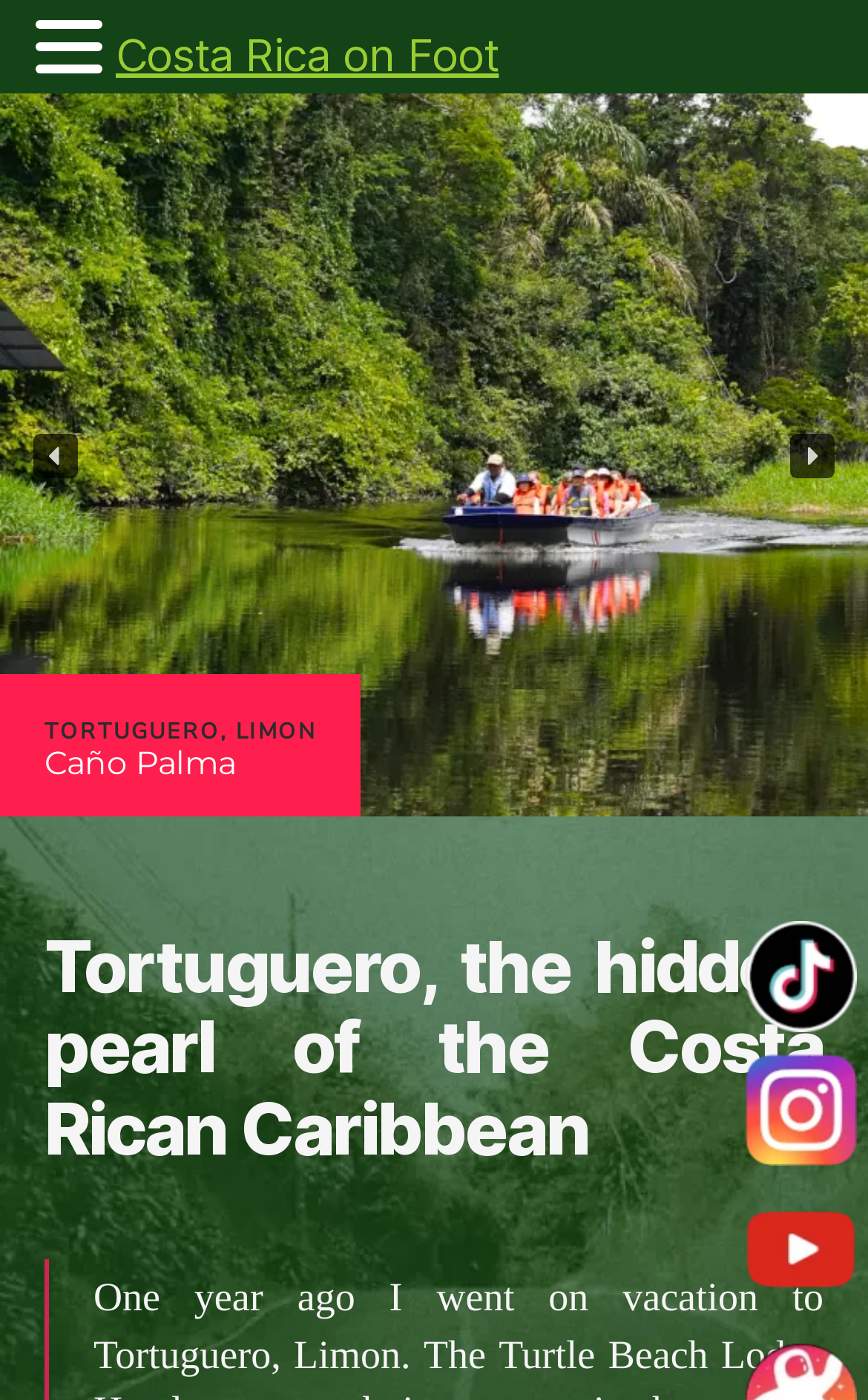How many links are there below the slider?
Respond to the question with a single word or phrase according to the image.

3